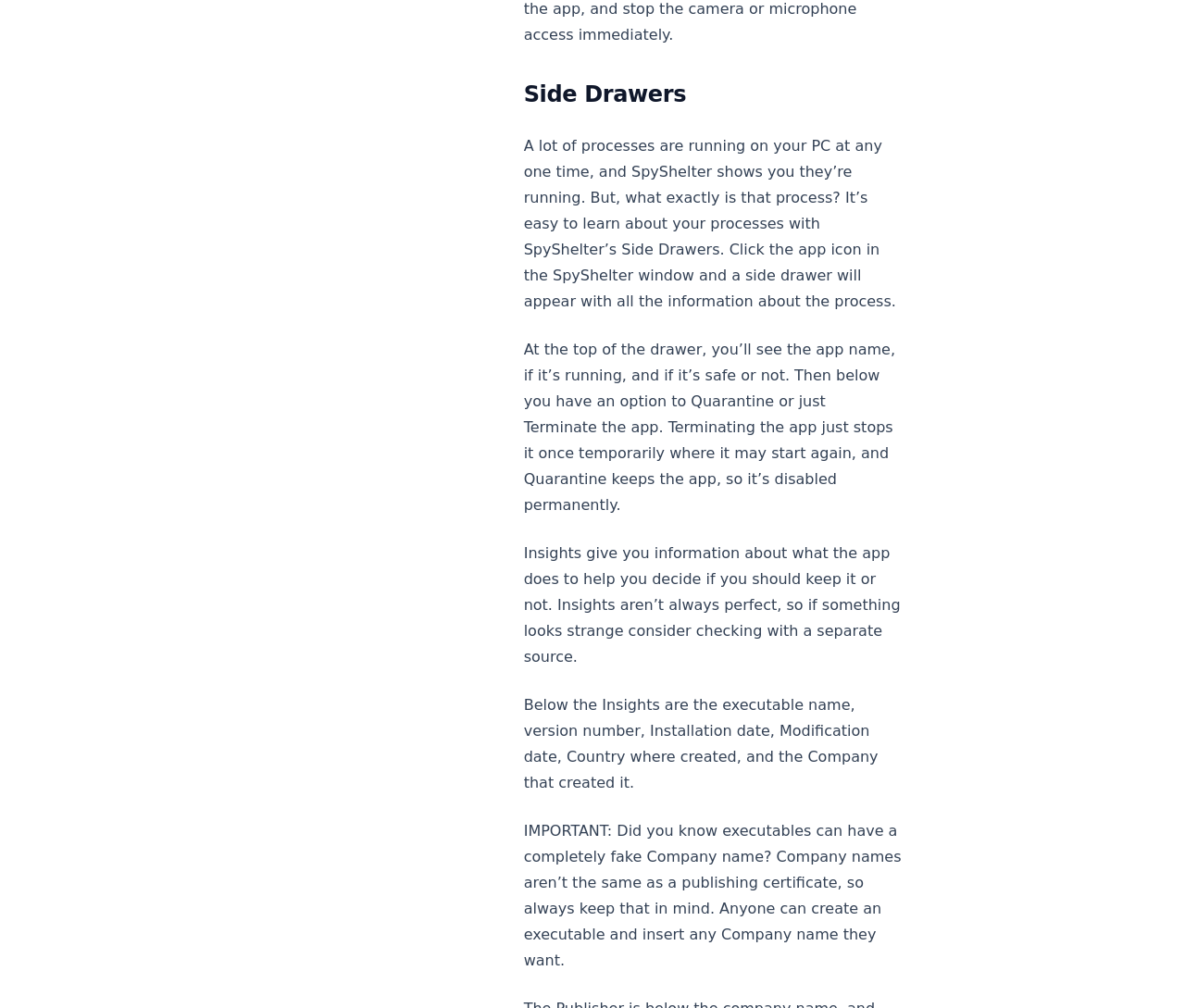Please specify the coordinates of the bounding box for the element that should be clicked to carry out this instruction: "Go to the 'Features' page". The coordinates must be four float numbers between 0 and 1, formatted as [left, top, right, bottom].

[0.2, 0.774, 0.291, 0.786]